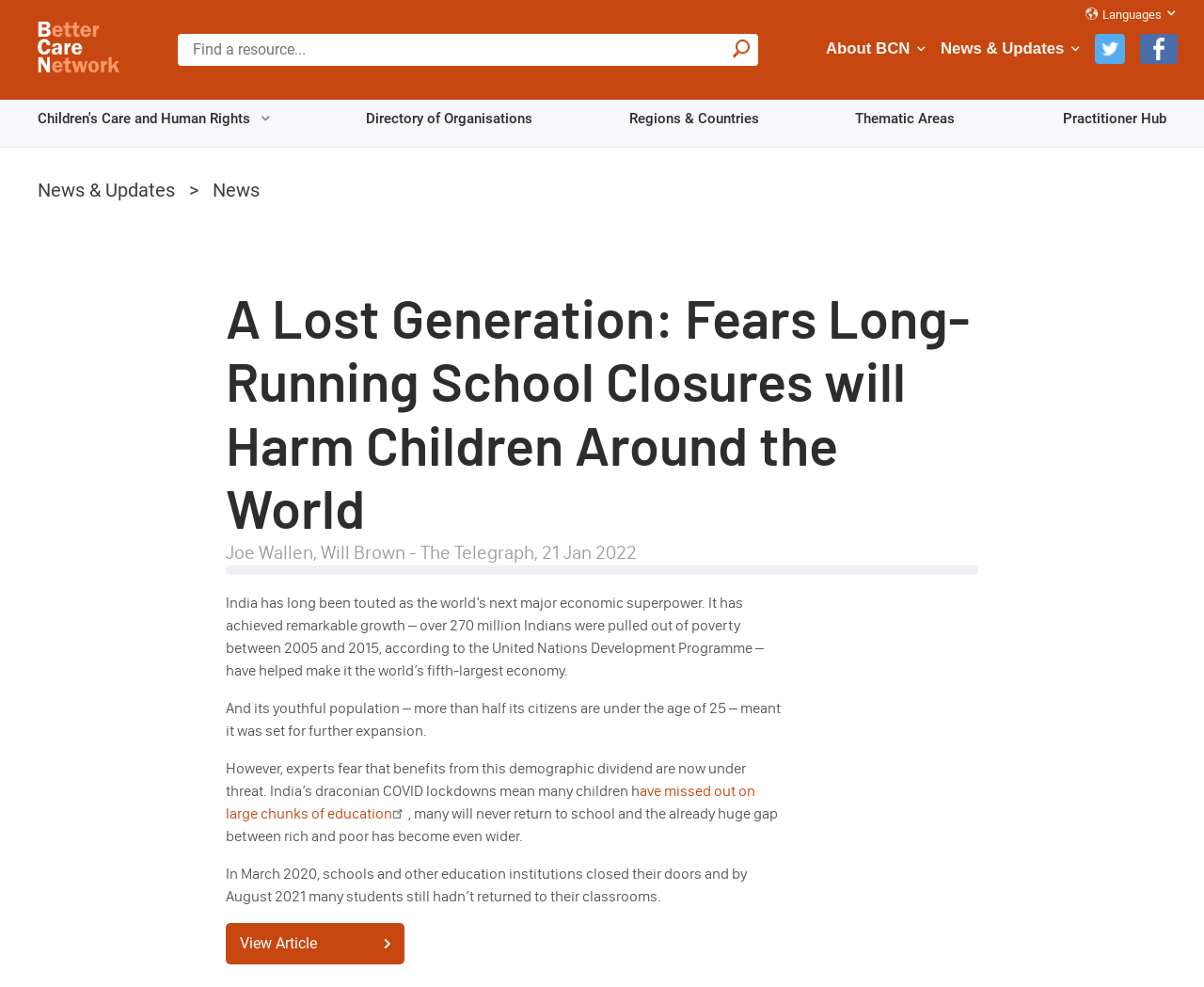What is the date of the article?
From the details in the image, answer the question comprehensively.

I found the answer by reading the article content which mentions the date '21 Jan 2022' as the publication date of the article.